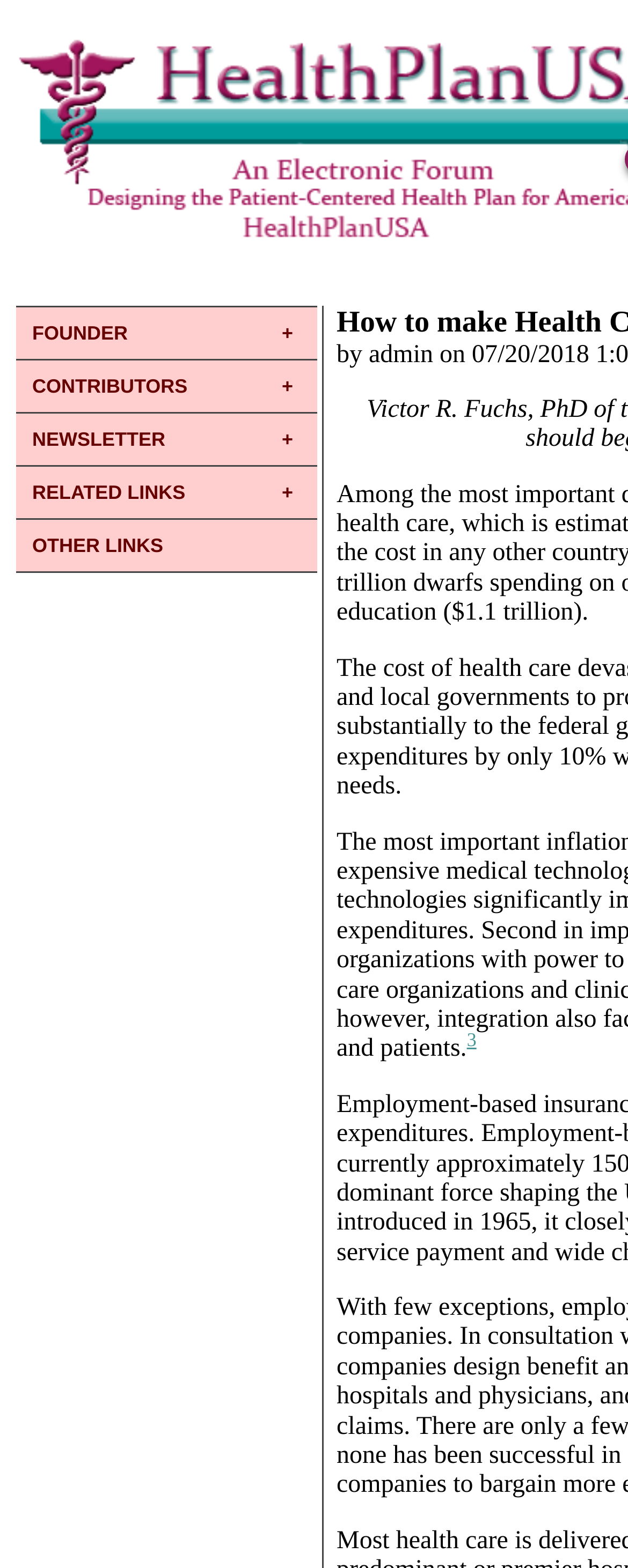What is the position of the 'CONTRIBUTORS' menu item?
Based on the image, respond with a single word or phrase.

Second